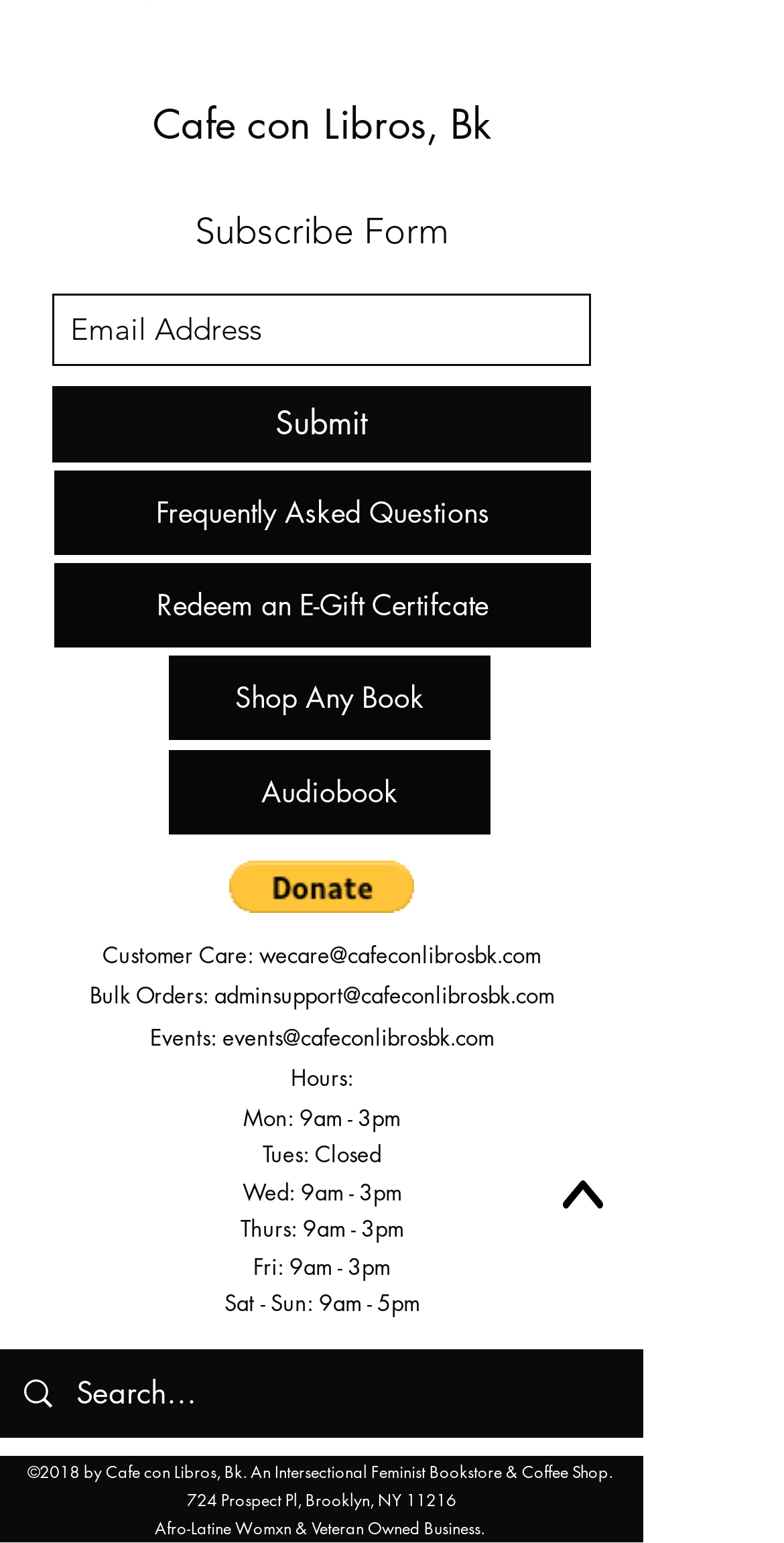Find the bounding box coordinates of the element to click in order to complete this instruction: "Subscribe to the newsletter". The bounding box coordinates must be four float numbers between 0 and 1, denoted as [left, top, right, bottom].

[0.067, 0.19, 0.754, 0.237]